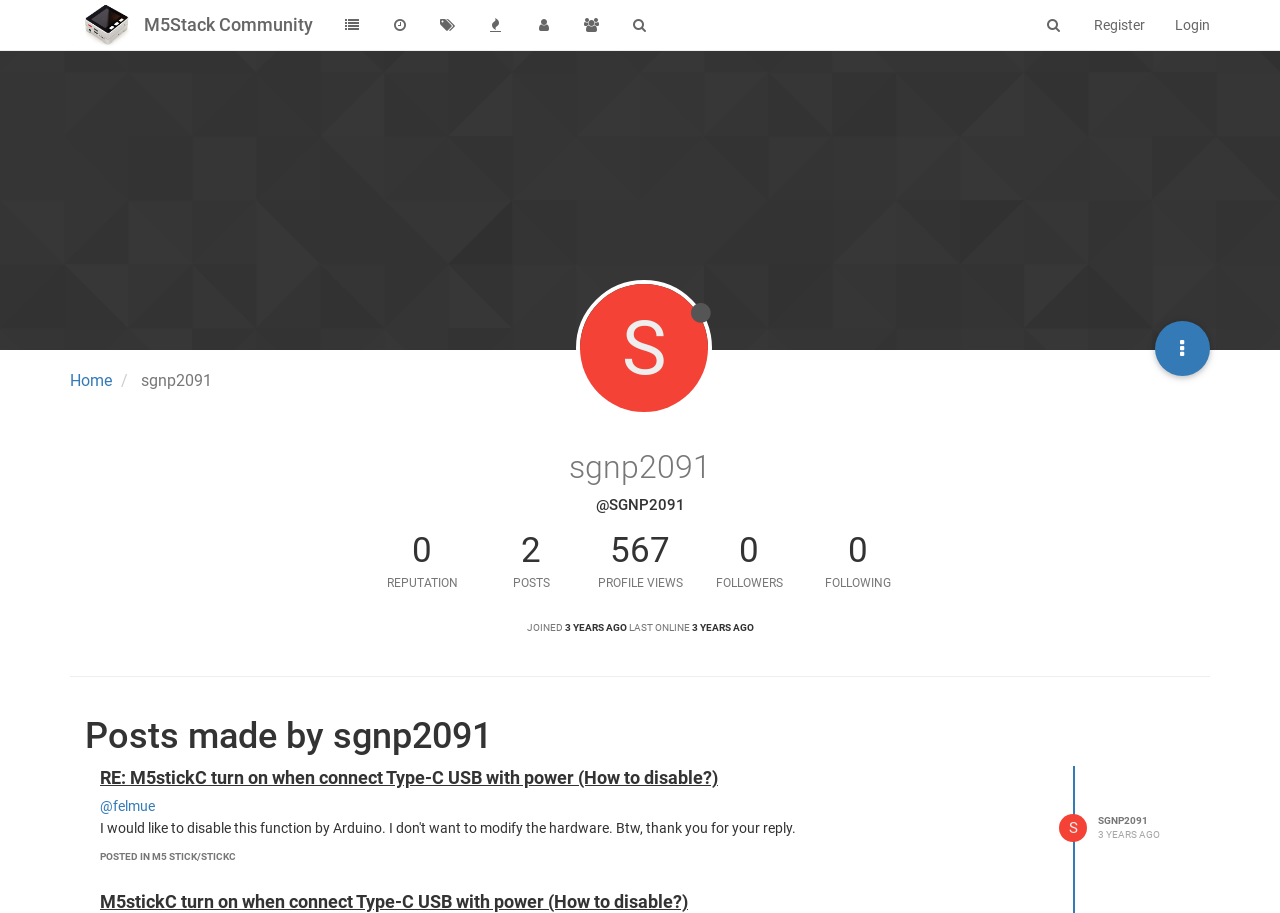How many posts has the user made?
Using the image as a reference, answer the question with a short word or phrase.

0